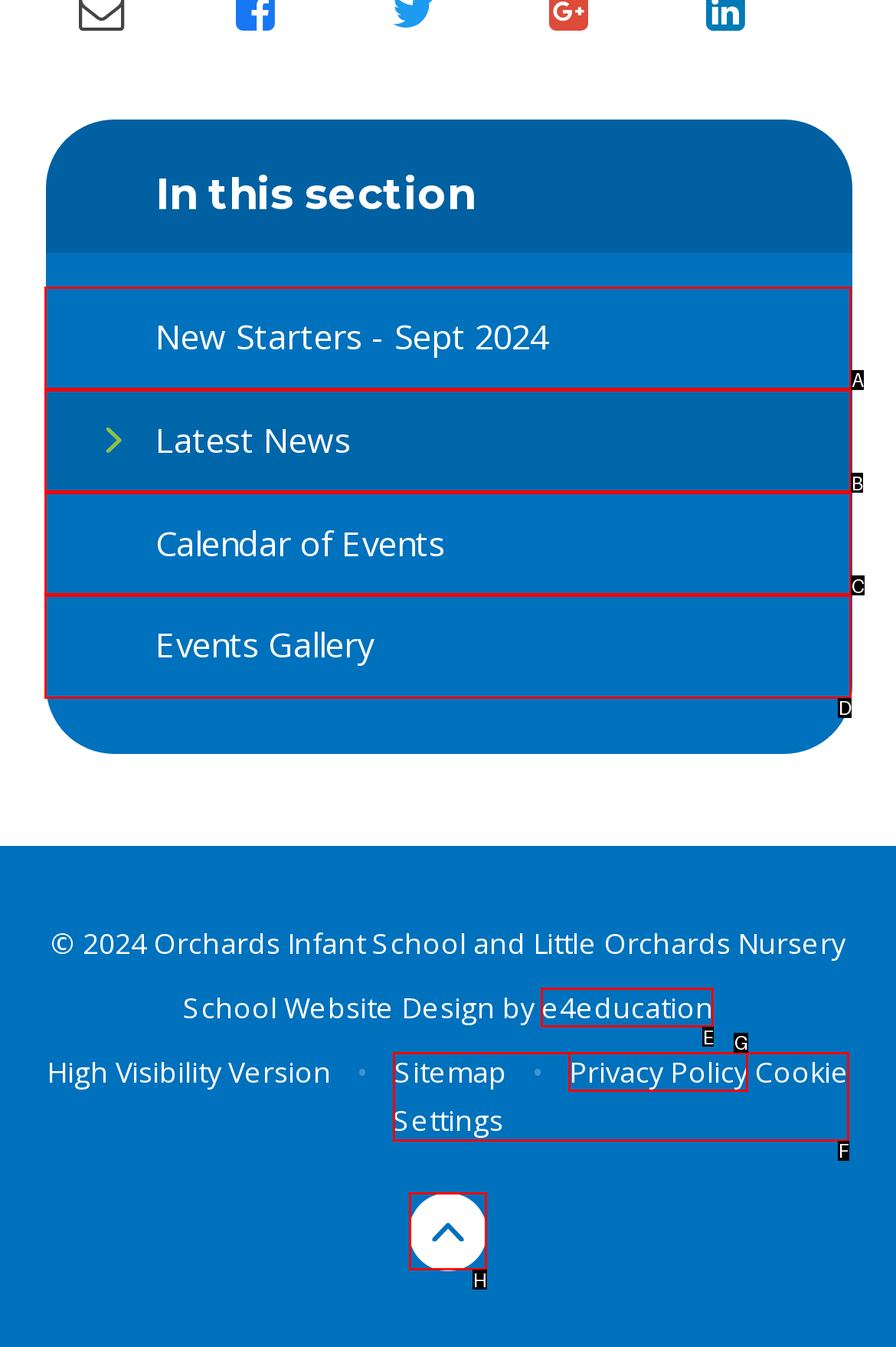Identify which lettered option completes the task: View New Starters information. Provide the letter of the correct choice.

A